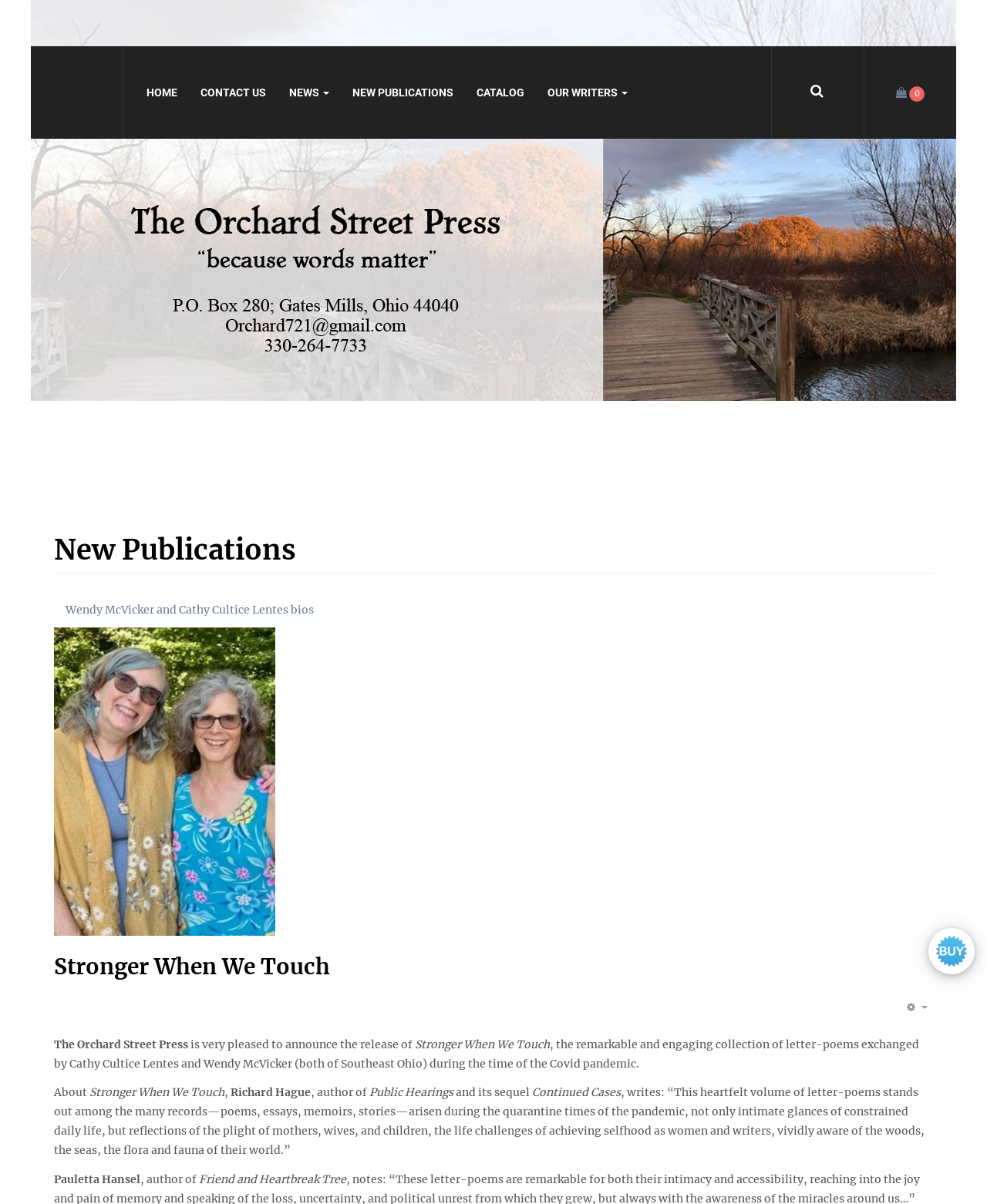Using details from the image, please answer the following question comprehensively:
Who are the authors of the new publication?

The authors of the new publication can be found in the description of the publication, where it is written as 'the remarkable and engaging collection of letter-poems exchanged by Cathy Cultice Lentes and Wendy McVicker'.